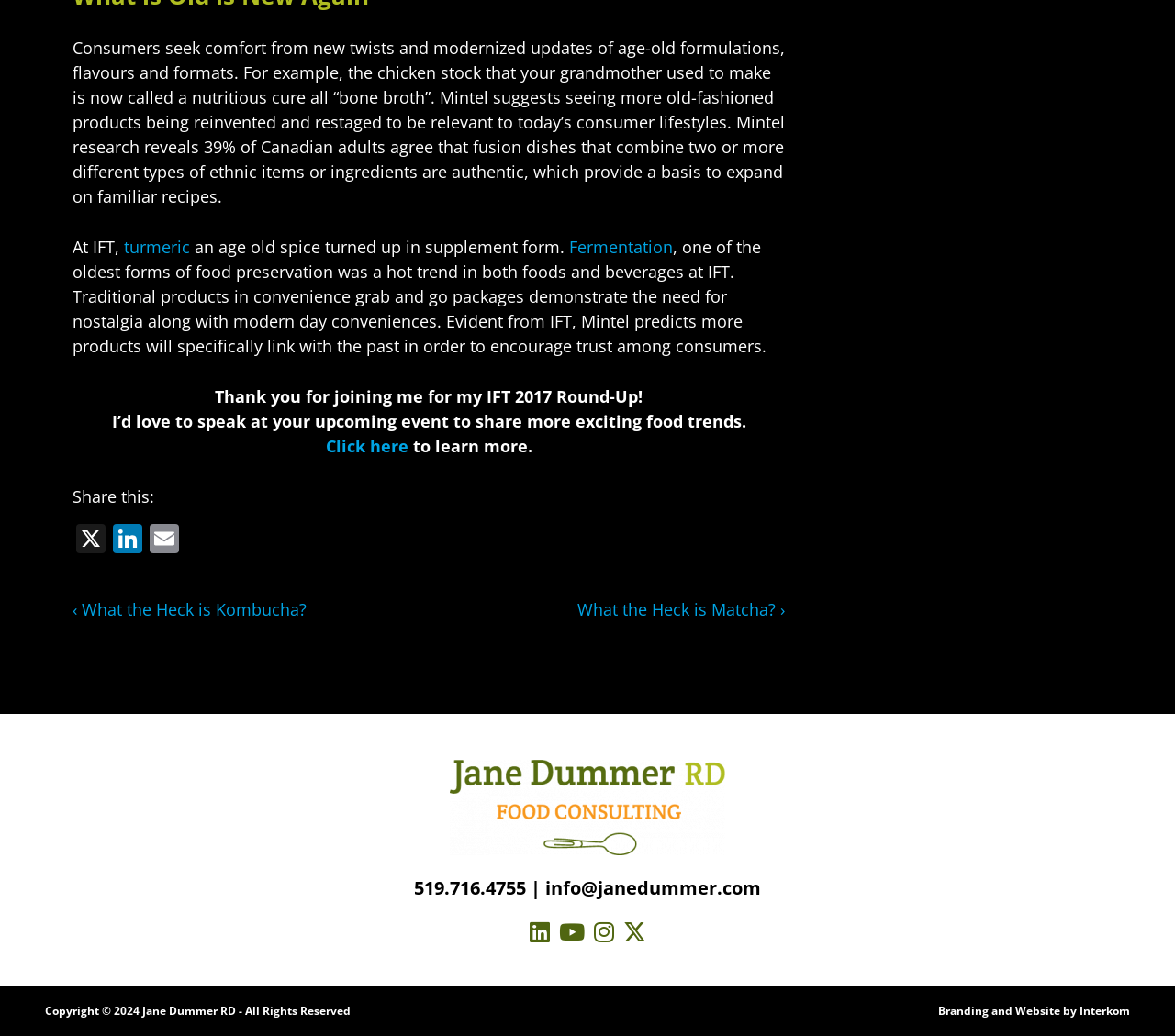Observe the image and answer the following question in detail: What is the name of the event mentioned in the article?

The article mentions IFT, which is likely a food industry event or conference, as the author references attending it and sharing trends from the event.